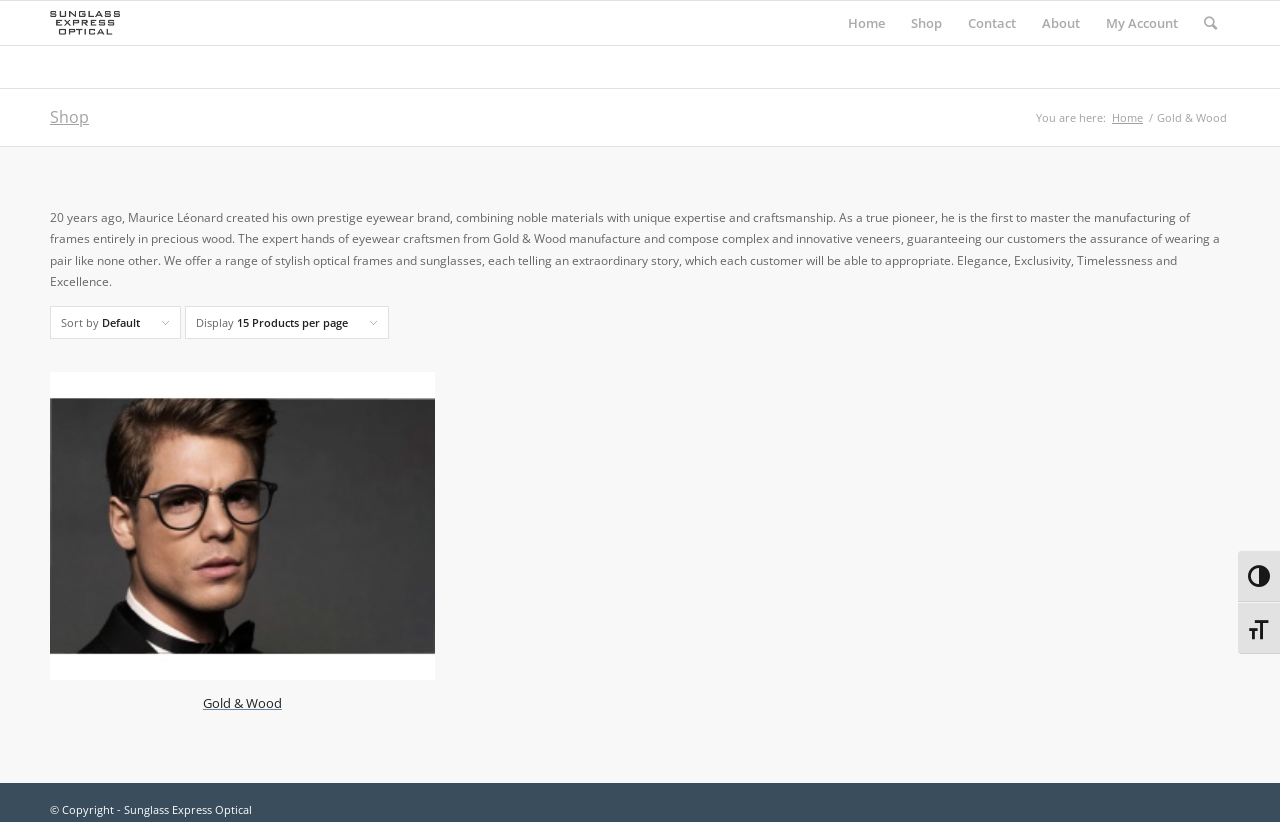Find the bounding box coordinates for the element that must be clicked to complete the instruction: "View accident details". The coordinates should be four float numbers between 0 and 1, indicated as [left, top, right, bottom].

None